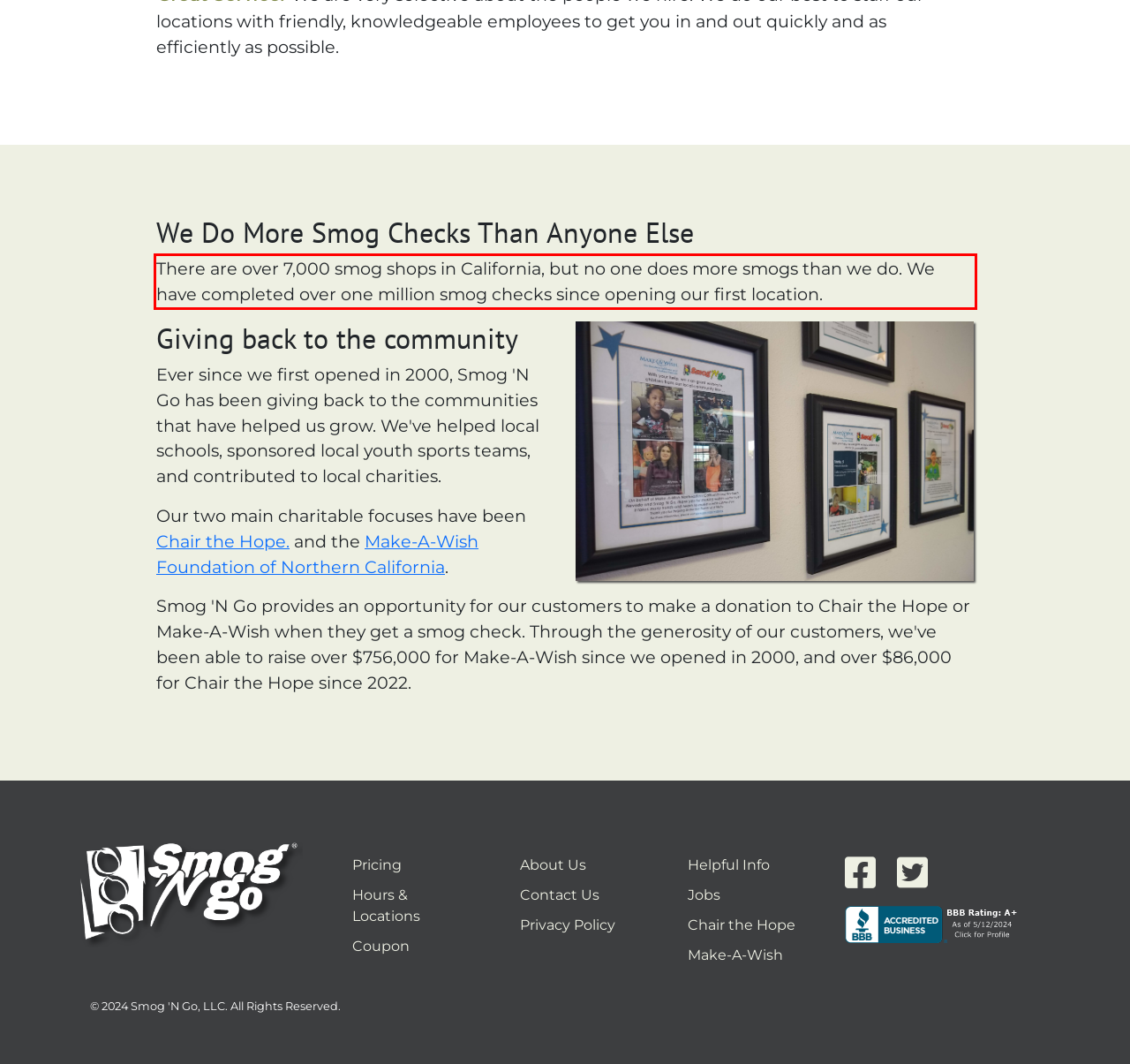Please examine the webpage screenshot containing a red bounding box and use OCR to recognize and output the text inside the red bounding box.

There are over 7,000 smog shops in California, but no one does more smogs than we do. We have completed over one million smog checks since opening our first location.